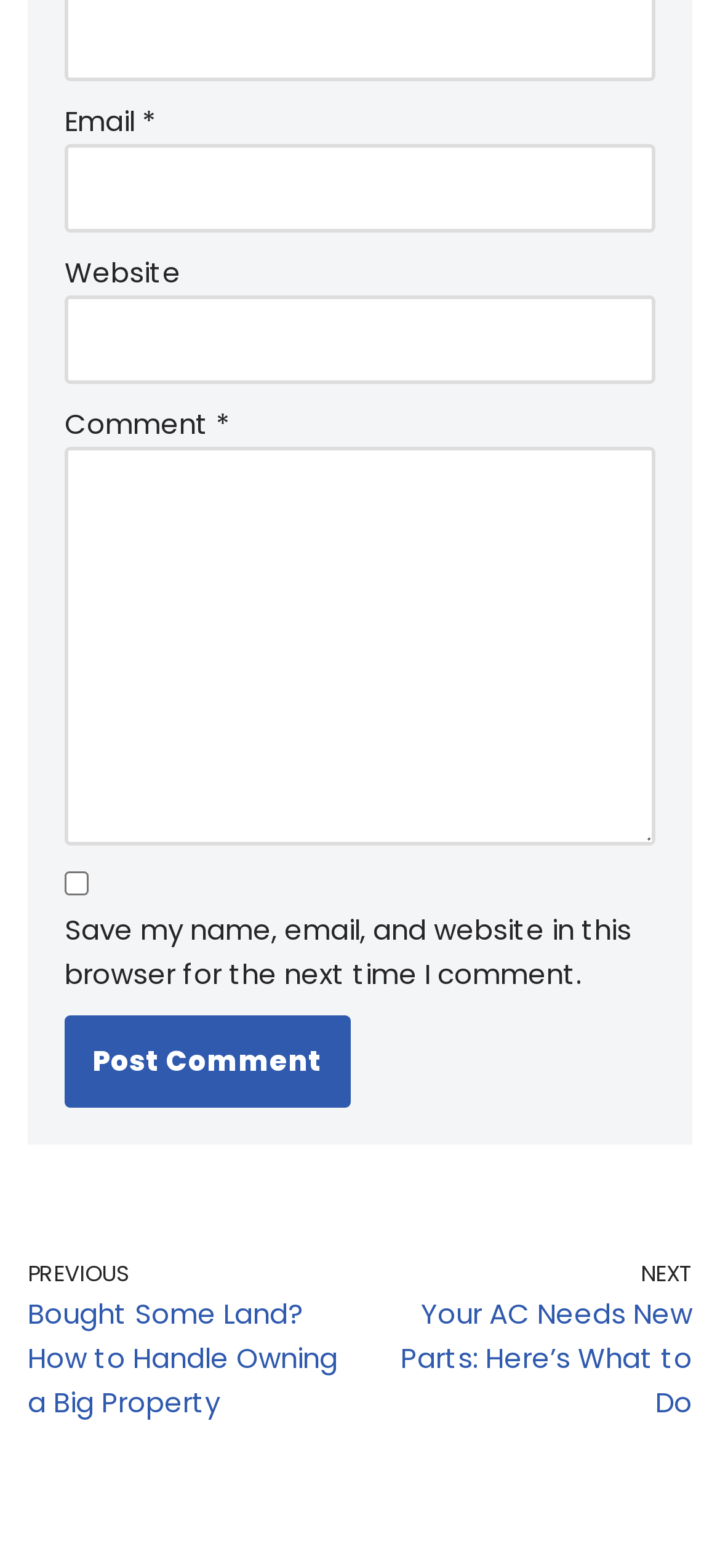Is the website field required in the comment form?
Based on the image, respond with a single word or phrase.

No